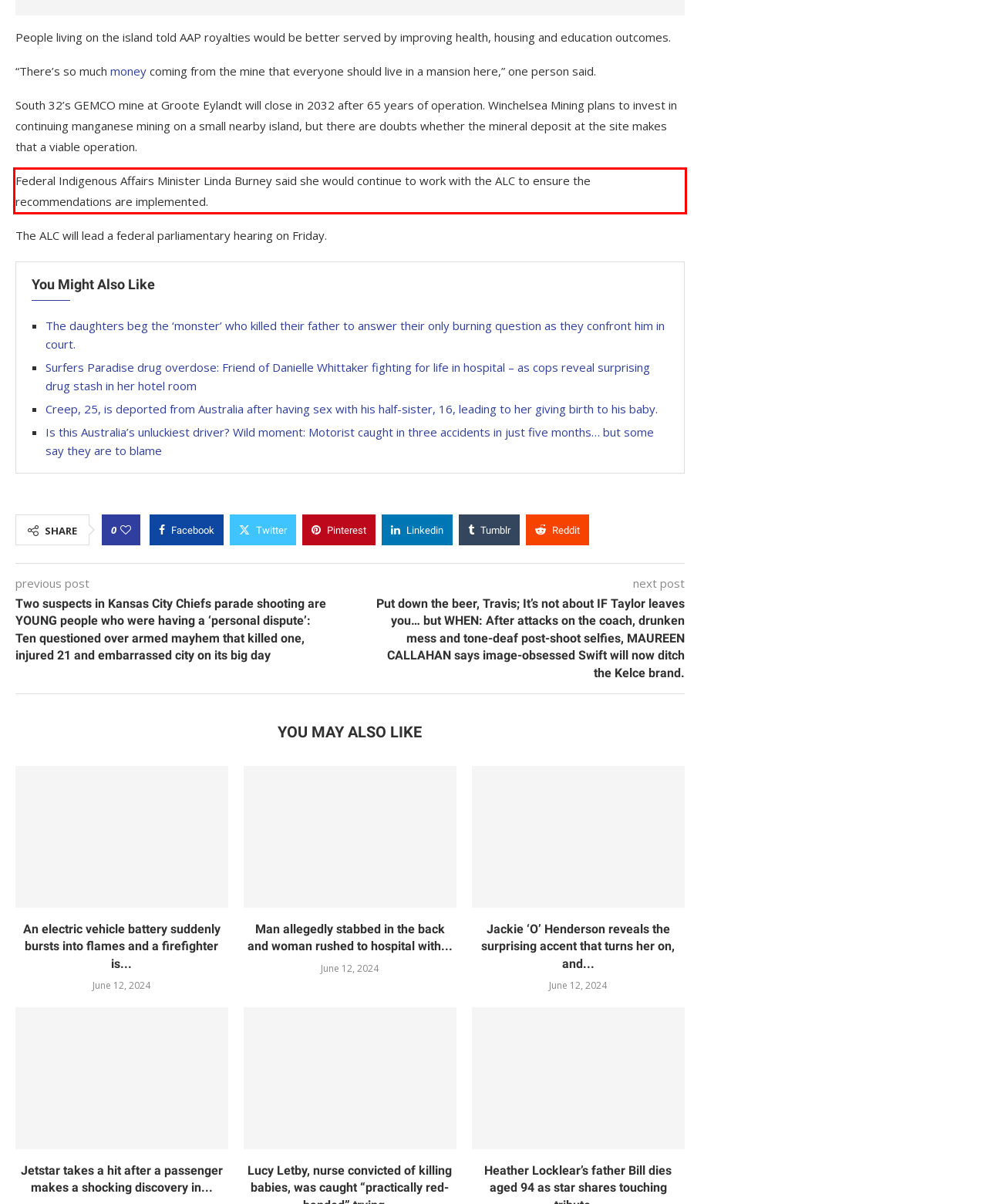Inspect the webpage screenshot that has a red bounding box and use OCR technology to read and display the text inside the red bounding box.

Federal Indigenous Affairs Minister Linda Burney said she would continue to work with the ALC to ensure the recommendations are implemented.